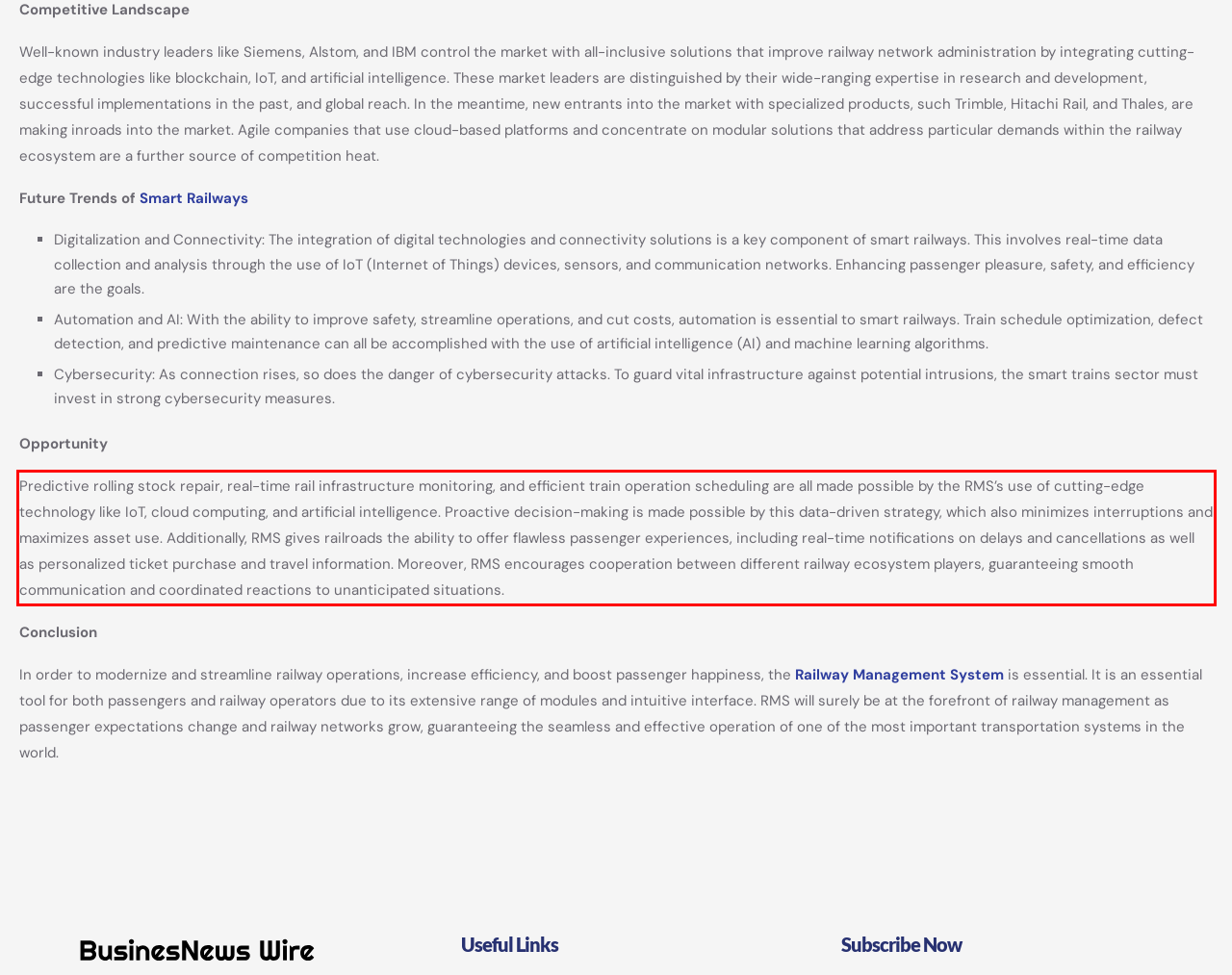Analyze the screenshot of the webpage and extract the text from the UI element that is inside the red bounding box.

Predictive rolling stock repair, real-time rail infrastructure monitoring, and efficient train operation scheduling are all made possible by the RMS’s use of cutting-edge technology like IoT, cloud computing, and artificial intelligence. Proactive decision-making is made possible by this data-driven strategy, which also minimizes interruptions and maximizes asset use. Additionally, RMS gives railroads the ability to offer flawless passenger experiences, including real-time notifications on delays and cancellations as well as personalized ticket purchase and travel information. Moreover, RMS encourages cooperation between different railway ecosystem players, guaranteeing smooth communication and coordinated reactions to unanticipated situations.